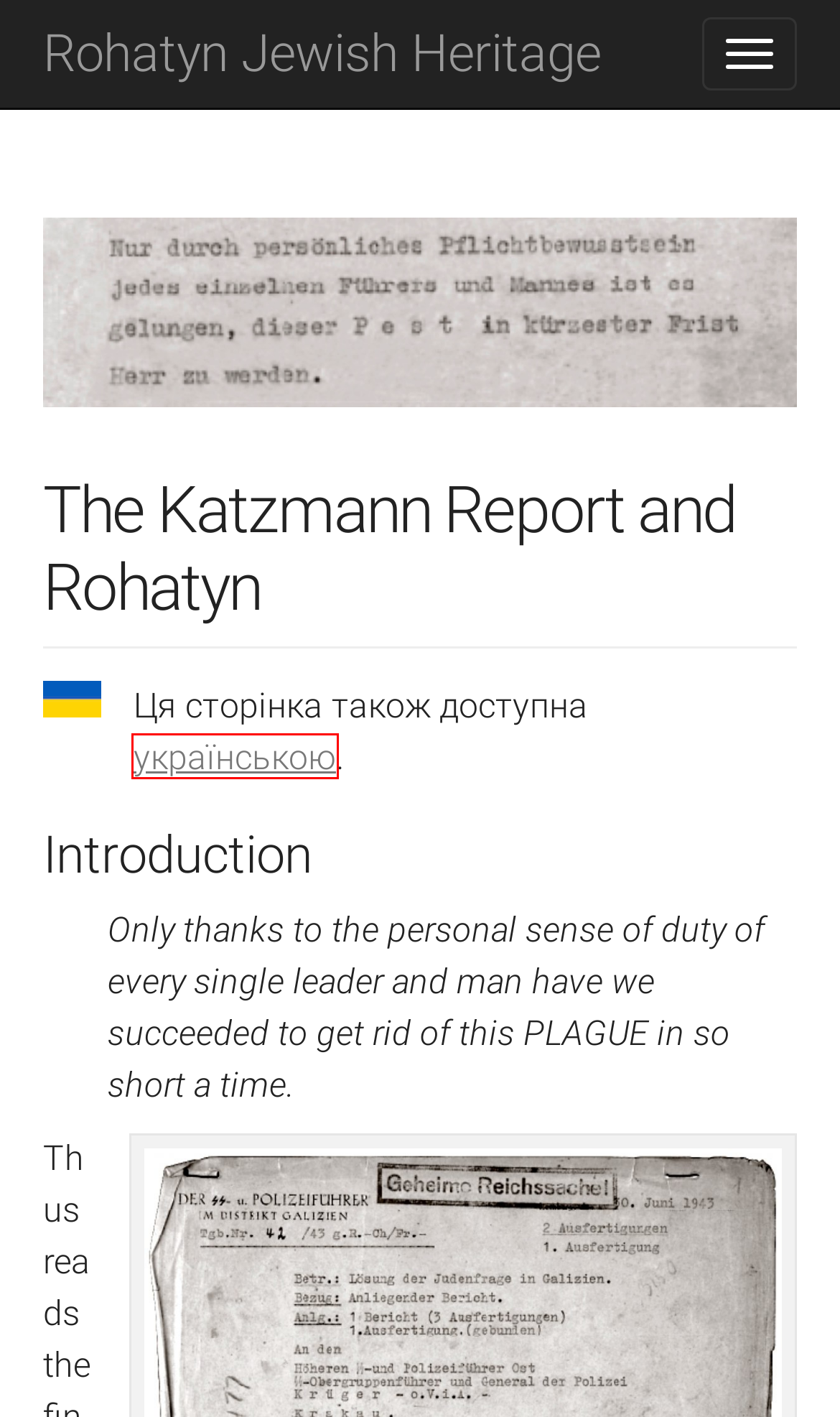Inspect the screenshot of a webpage with a red rectangle bounding box. Identify the webpage description that best corresponds to the new webpage after clicking the element inside the bounding box. Here are the candidates:
A. Єврейська спадщина Рогатина – Rohatyn Jewish Heritage
B. Mémorial de la Shoah - Musée et centre de documentation Mémorial de la Shoah
C. Rohatyn Jewish Heritage
D. Rozwiązanie kwestii żydowskiej w dystrykcie Galicja - Książki -  Instytut Pamięci Narodowej
E. Institute of National Remembrance
F. La Revue d'Histoire de la Shoah - Mémorial de la Shoah Mémorial de la Shoah
G. Звіт Кацмана і Рогатин – Rohatyn Jewish Heritage
H. Rohatyn Jewish Heritage – Rohatyn Jewish Heritage

G